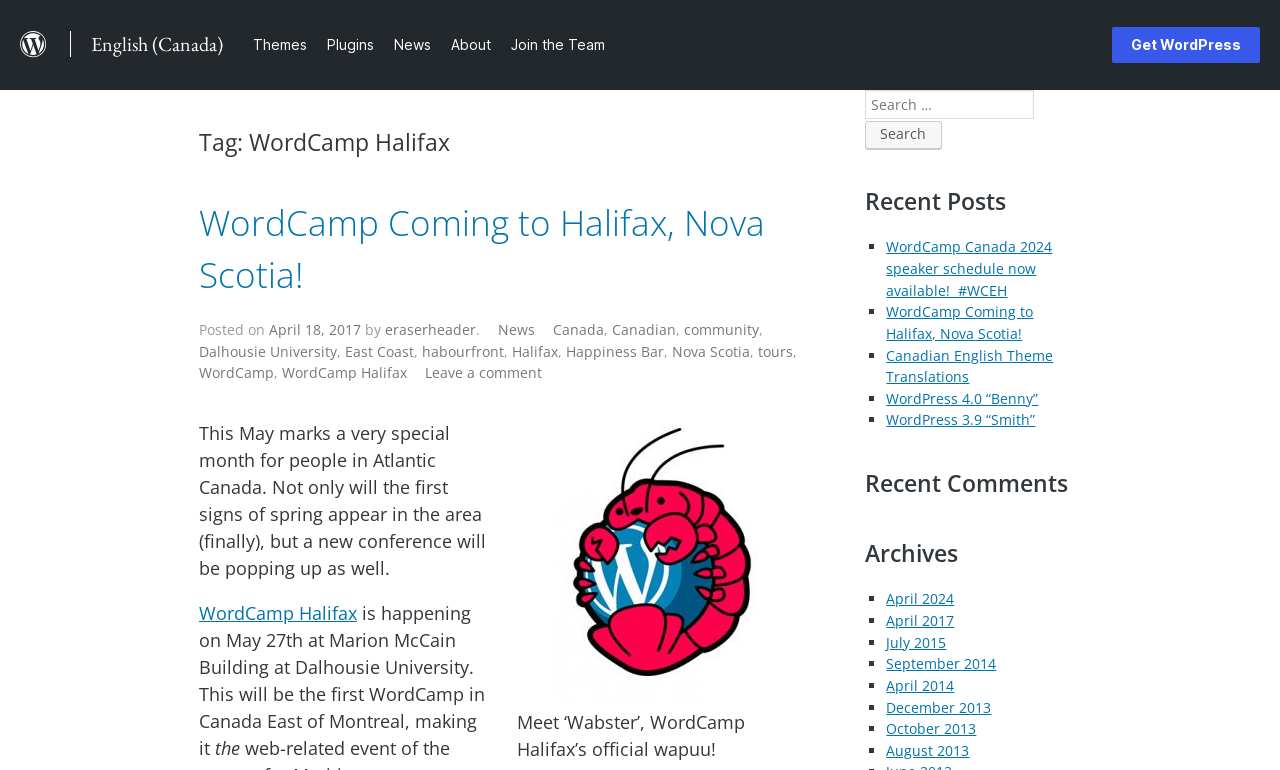Determine the bounding box coordinates of the element's region needed to click to follow the instruction: "Click on the WordPress.org link". Provide these coordinates as four float numbers between 0 and 1, formatted as [left, top, right, bottom].

[0.0, 0.0, 0.052, 0.117]